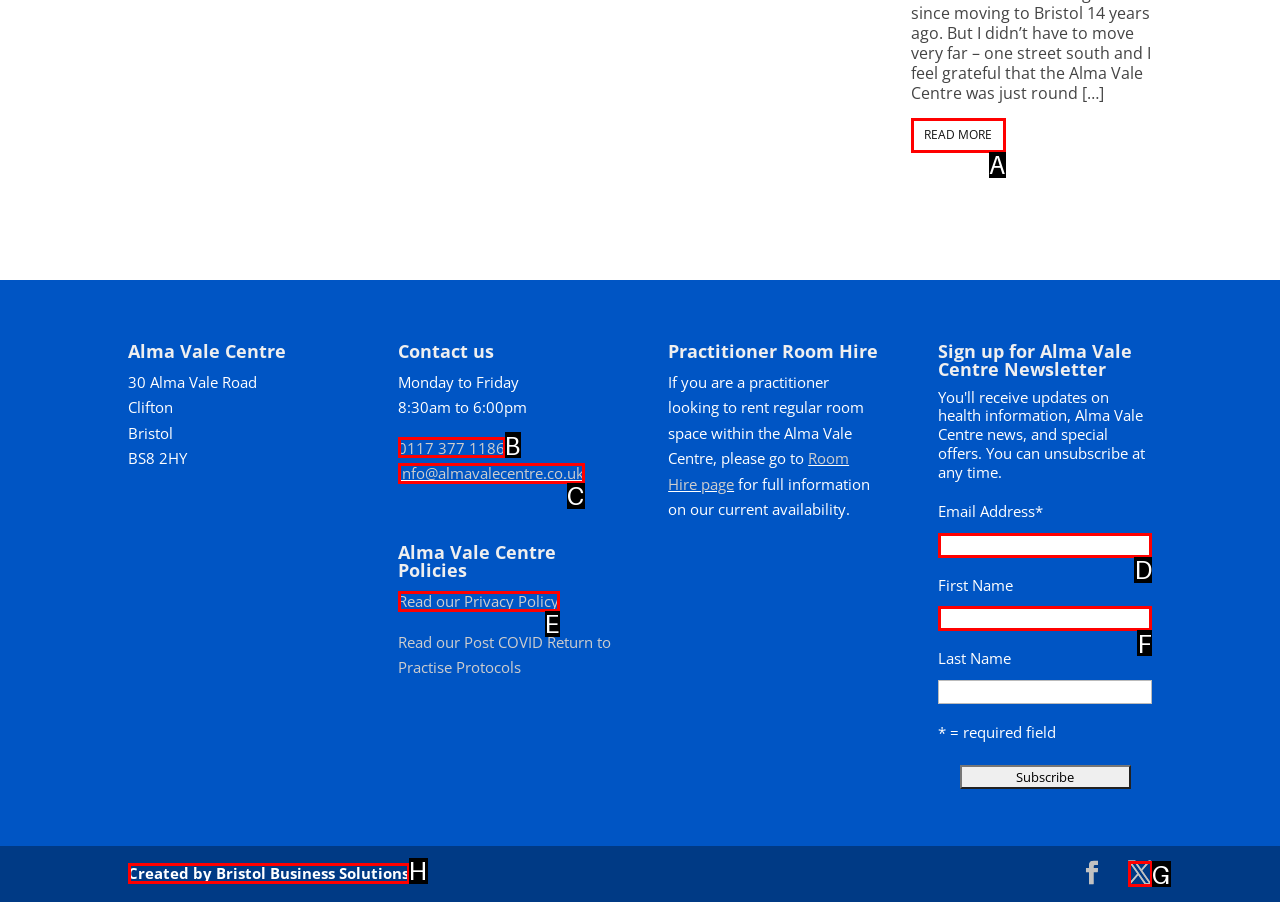Given the description: 0117 377 1186, identify the HTML element that corresponds to it. Respond with the letter of the correct option.

B